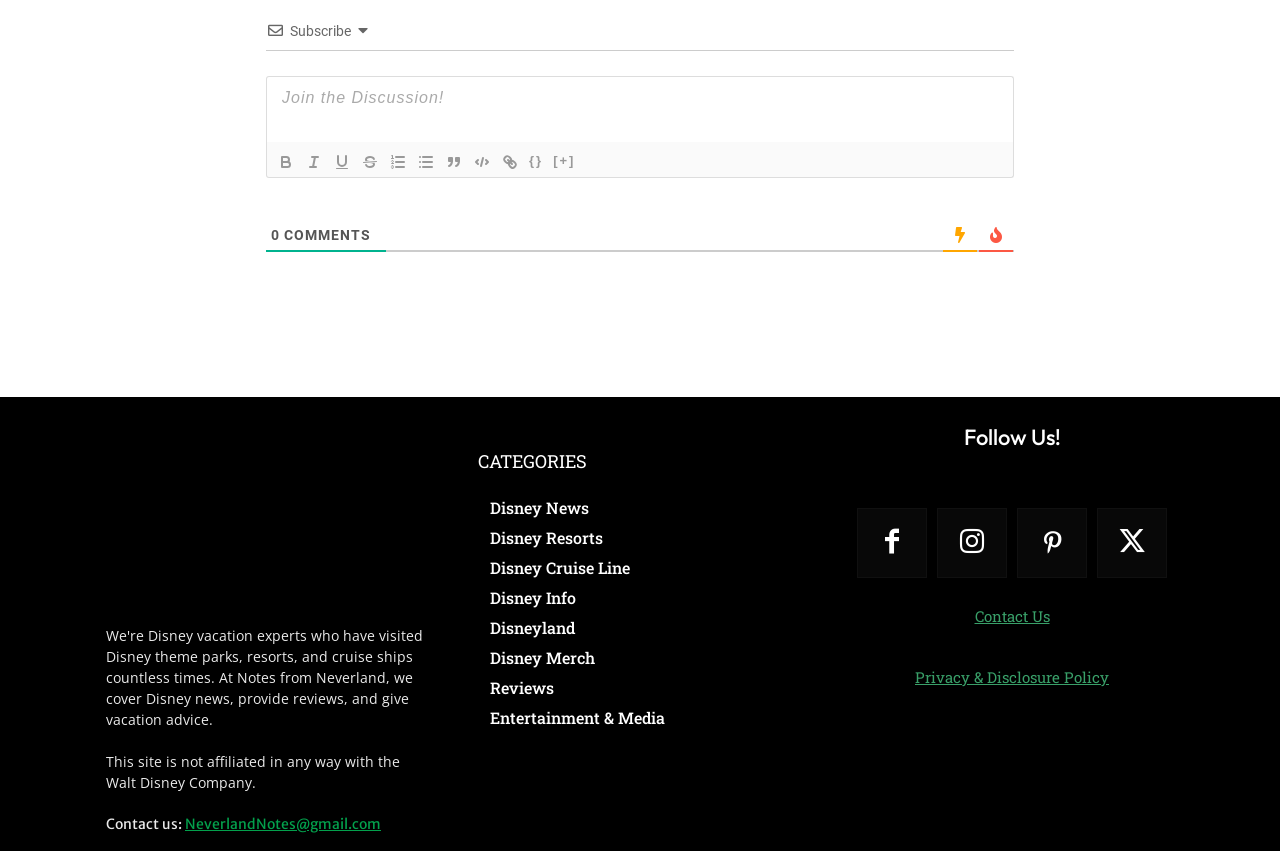Using the given element description, provide the bounding box coordinates (top-left x, top-left y, bottom-right x, bottom-right y) for the corresponding UI element in the screenshot: Facebook

[0.67, 0.597, 0.724, 0.679]